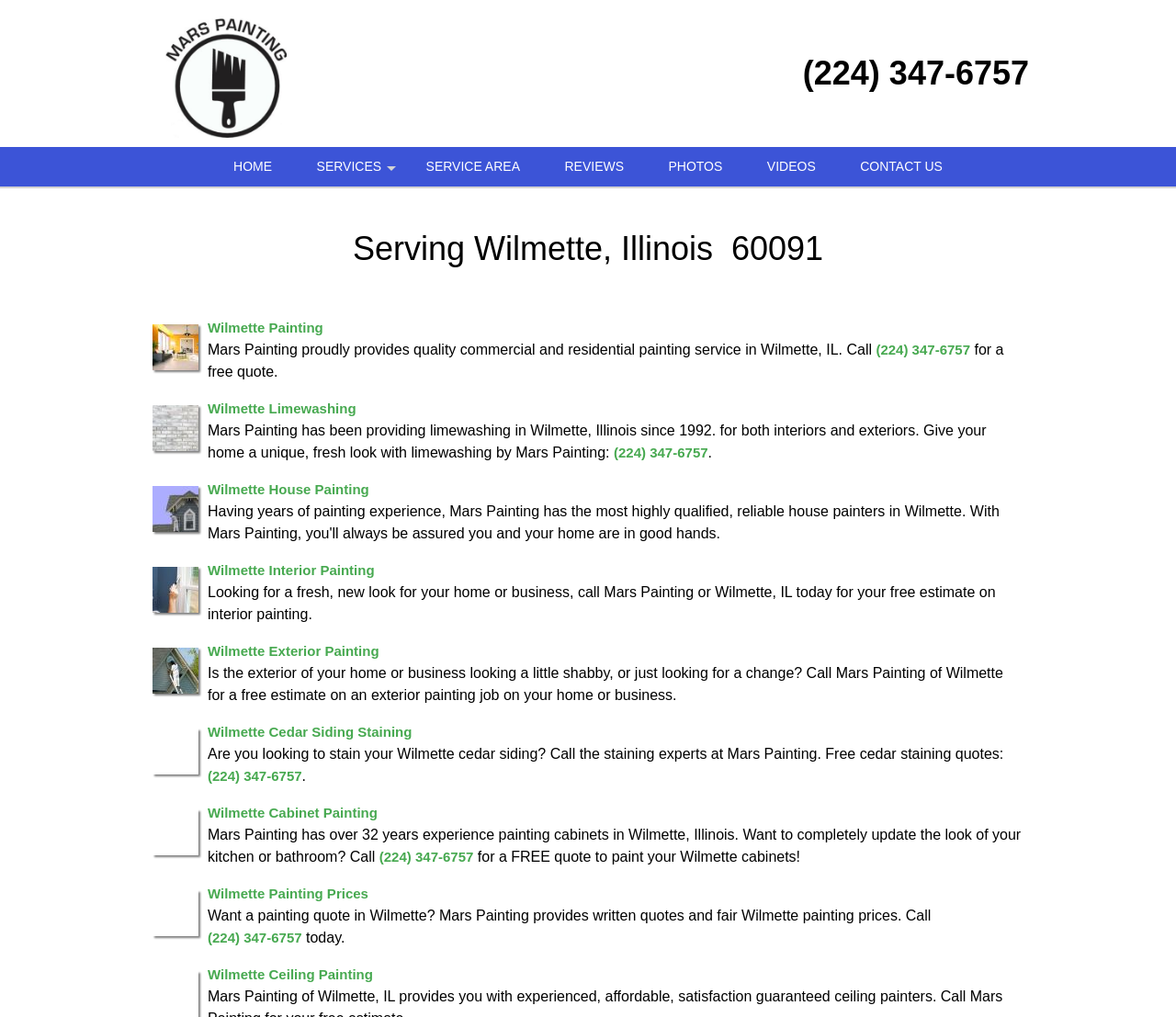Answer the question with a single word or phrase: 
What services does Mars Painting provide in Wilmette?

Painting, limewashing, house painting, interior painting, exterior painting, cedar siding staining, cabinet painting, ceiling painting